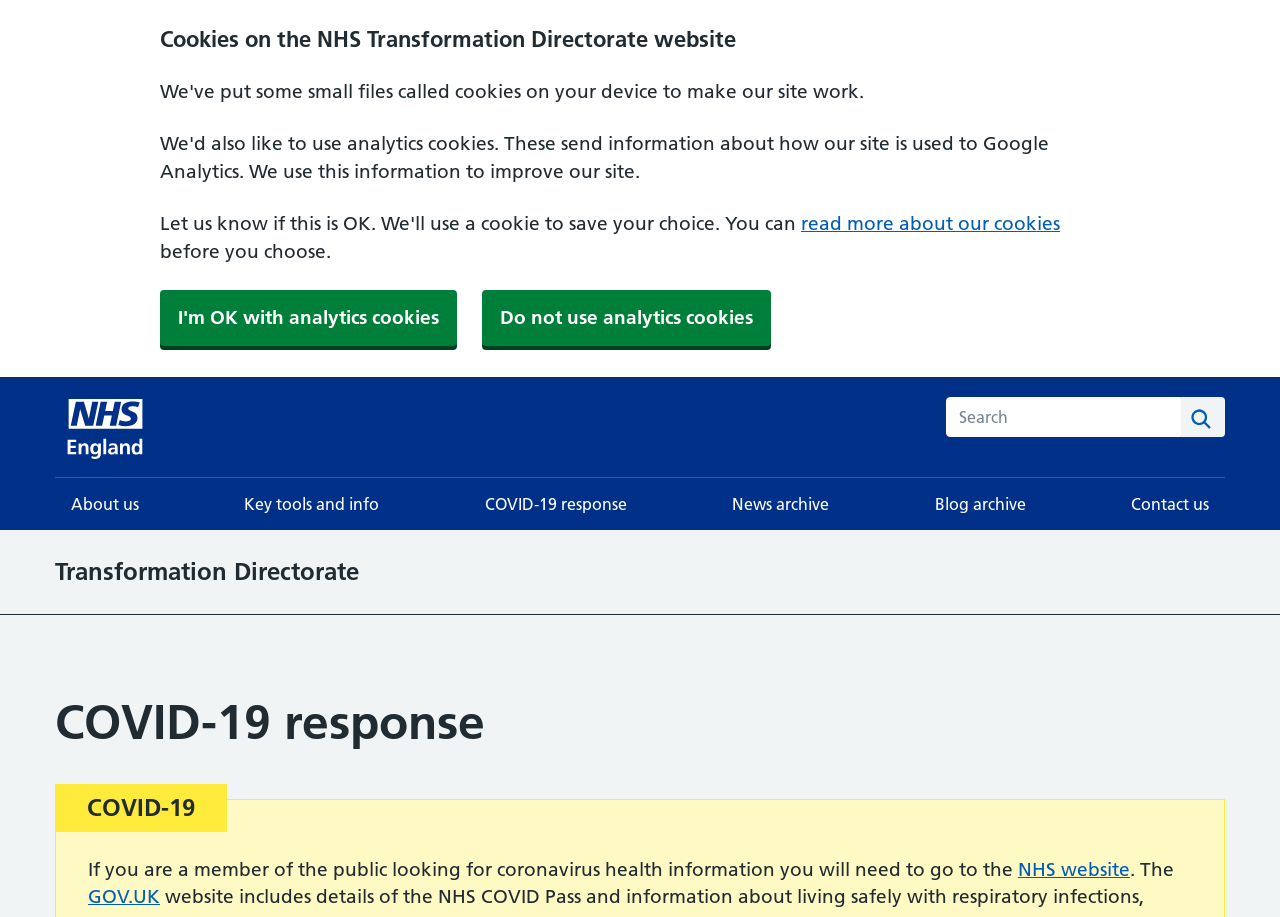What are the main sections of the website?
Please provide a detailed and comprehensive answer to the question.

I examined the navigation menu located at the top of the page and found six main sections: 'About us', 'Key tools and info', 'COVID-19 response', 'News archive', 'Blog archive', and 'Contact us'.